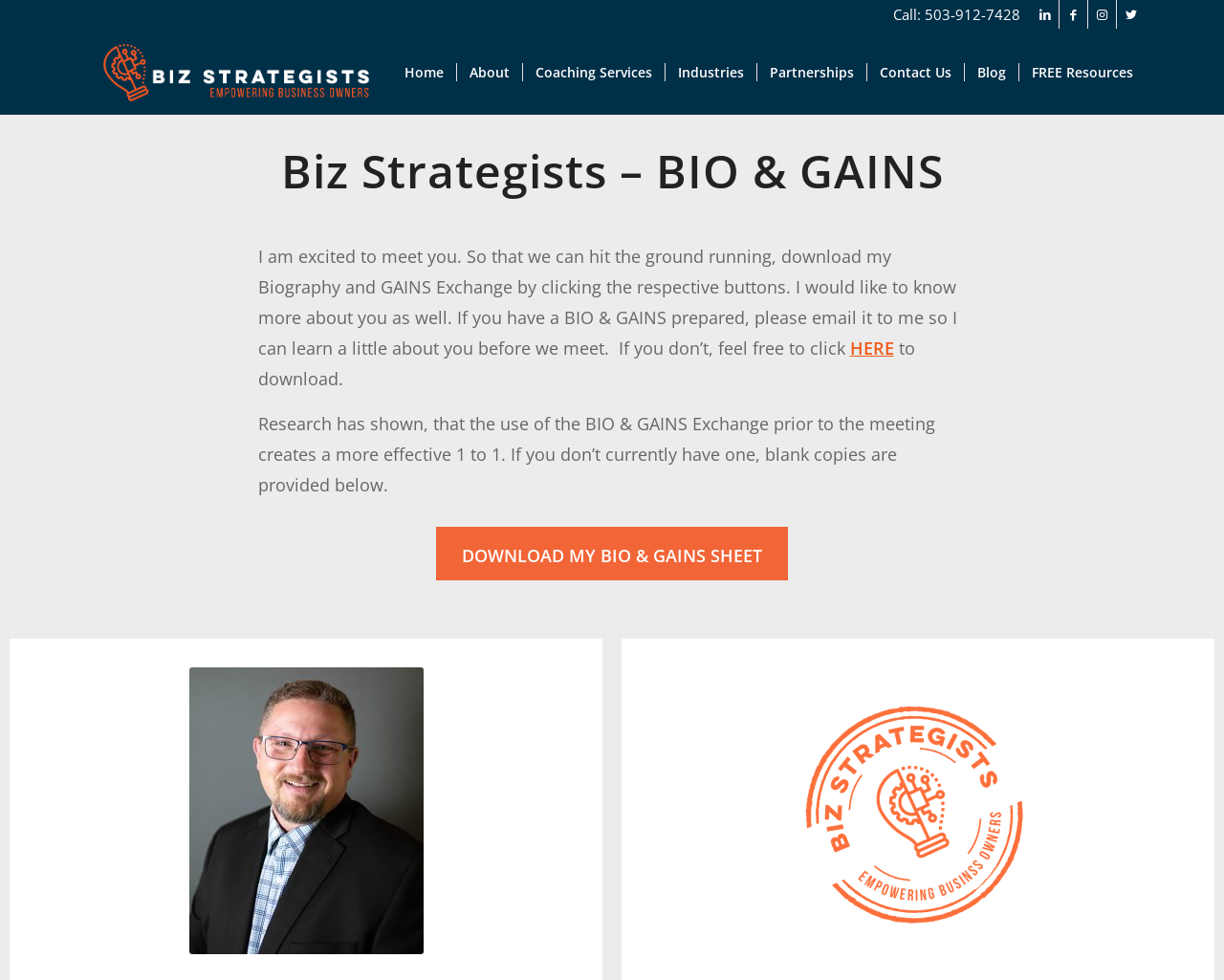What is the logo of Biz Strategists?
Please answer the question with a detailed and comprehensive explanation.

Based on the image description 'Stylized skyscraper and compass logo representing Biz Strategist's commitment to strategic corporate growth', we can identify the logo of Biz Strategists as a stylized skyscraper and compass.